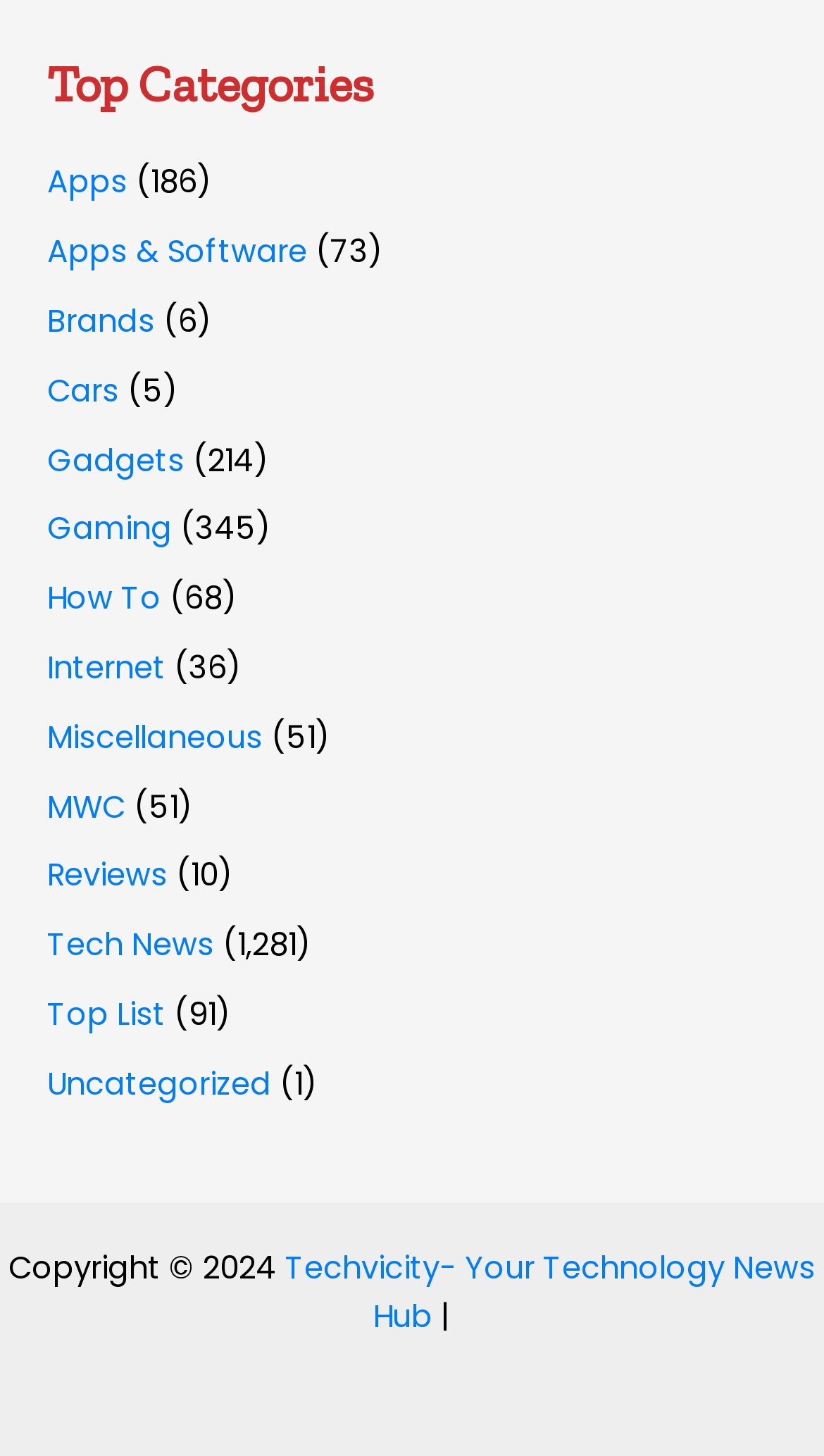Determine the bounding box coordinates of the region I should click to achieve the following instruction: "Explore the Top List". Ensure the bounding box coordinates are four float numbers between 0 and 1, i.e., [left, top, right, bottom].

[0.058, 0.682, 0.201, 0.711]